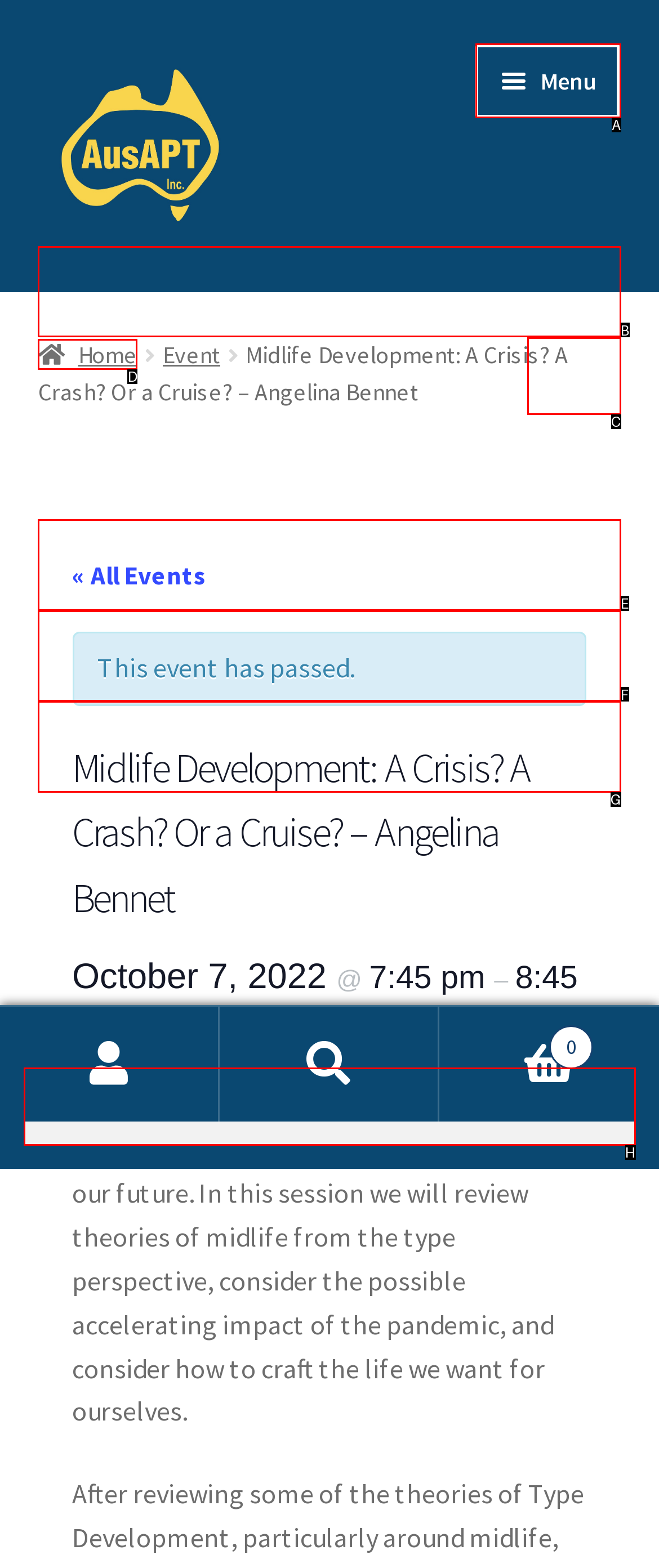Choose the letter of the option you need to click to Go to 'Member News'. Answer with the letter only.

B